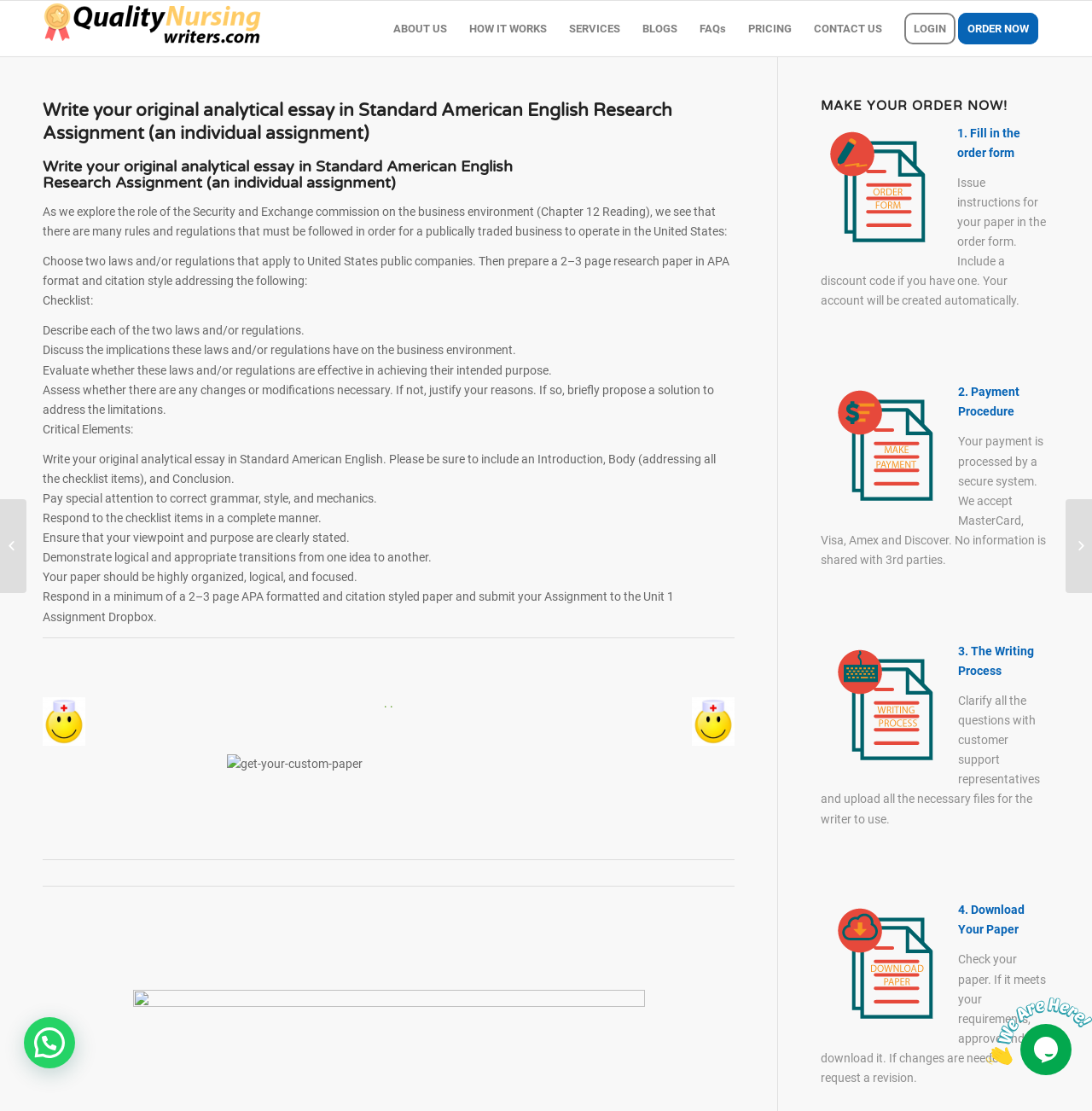Bounding box coordinates are specified in the format (top-left x, top-left y, bottom-right x, bottom-right y). All values are floating point numbers bounded between 0 and 1. Please provide the bounding box coordinate of the region this sentence describes: LOGIN

[0.818, 0.001, 0.885, 0.051]